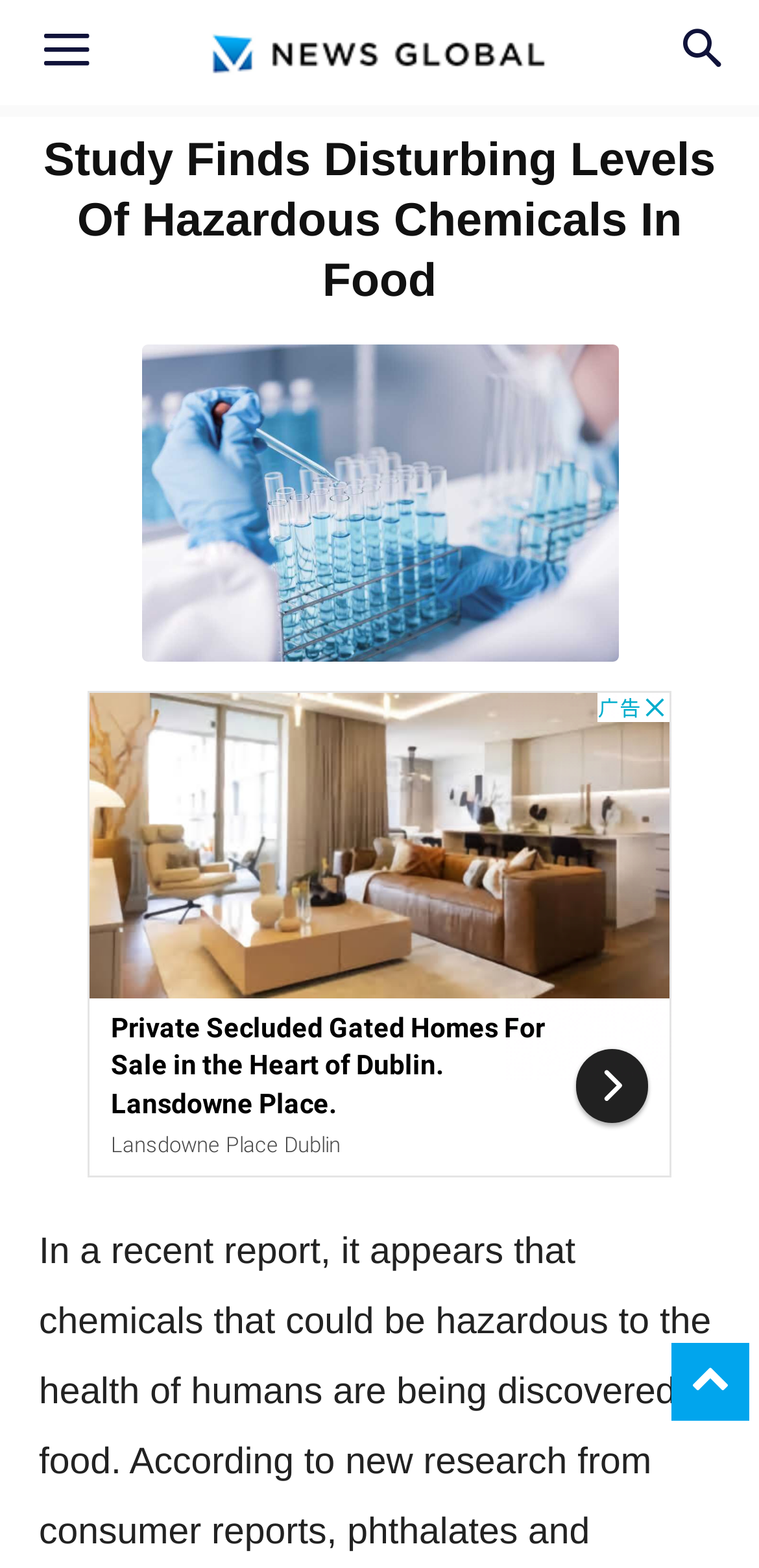What is the shape of the element containing the heading?
Using the visual information, answer the question in a single word or phrase.

Rectangle